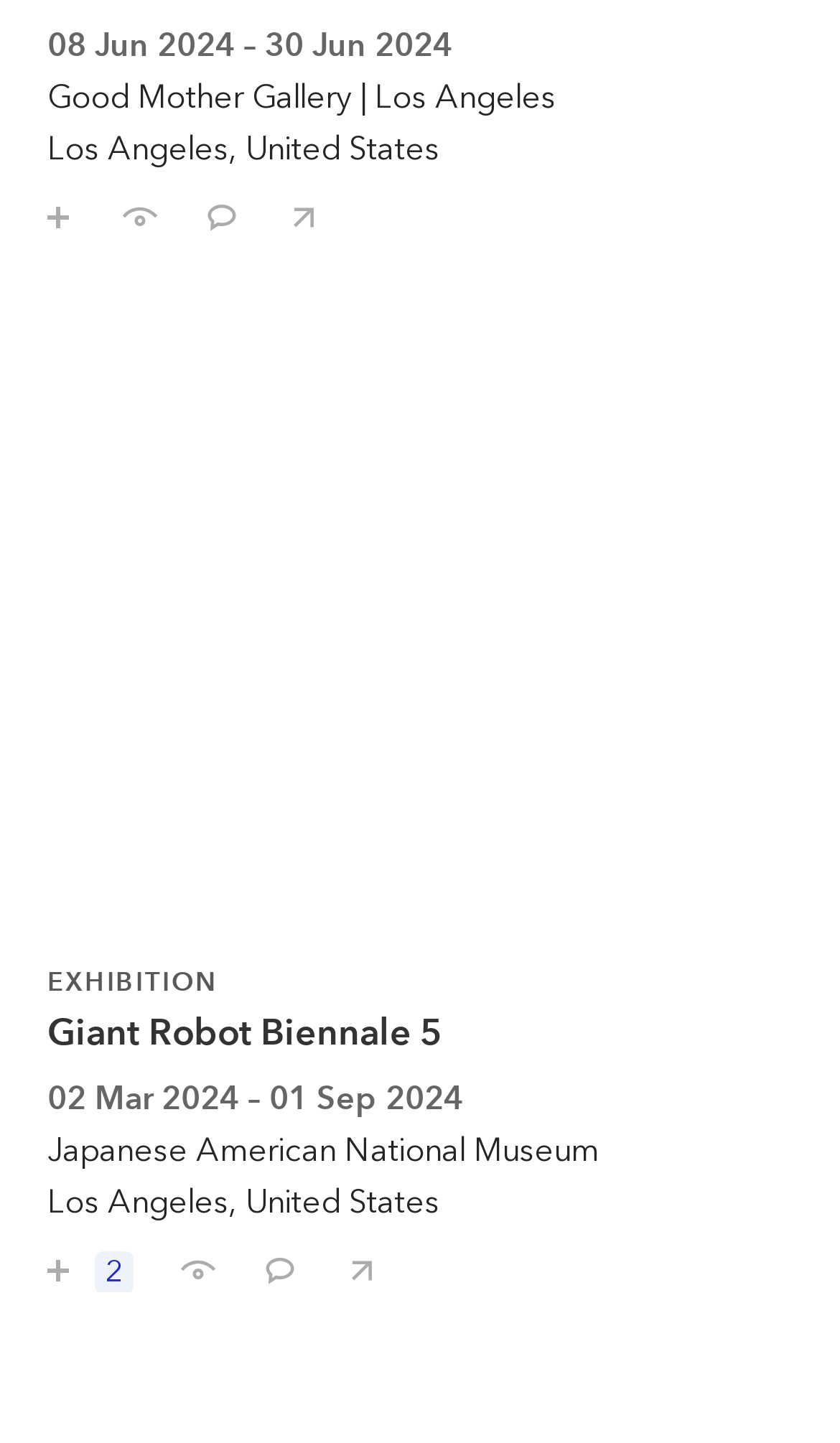Identify the bounding box for the UI element specified in this description: "Save / follow 2". The coordinates must be four float numbers between 0 and 1, formatted as [left, top, right, bottom].

[0.018, 0.851, 0.185, 0.895]